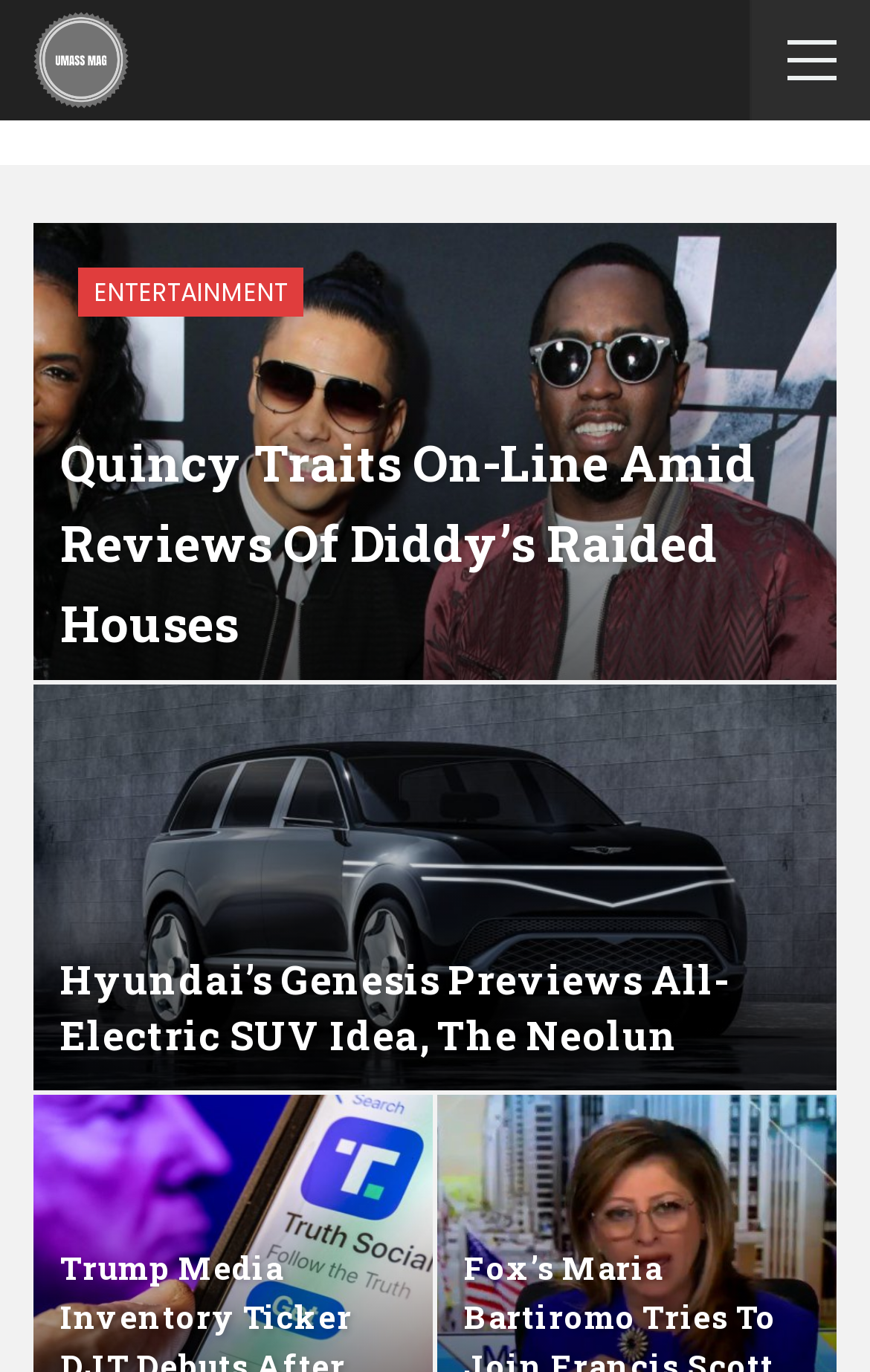Given the description "parent_node: EN", determine the bounding box of the corresponding UI element.

None